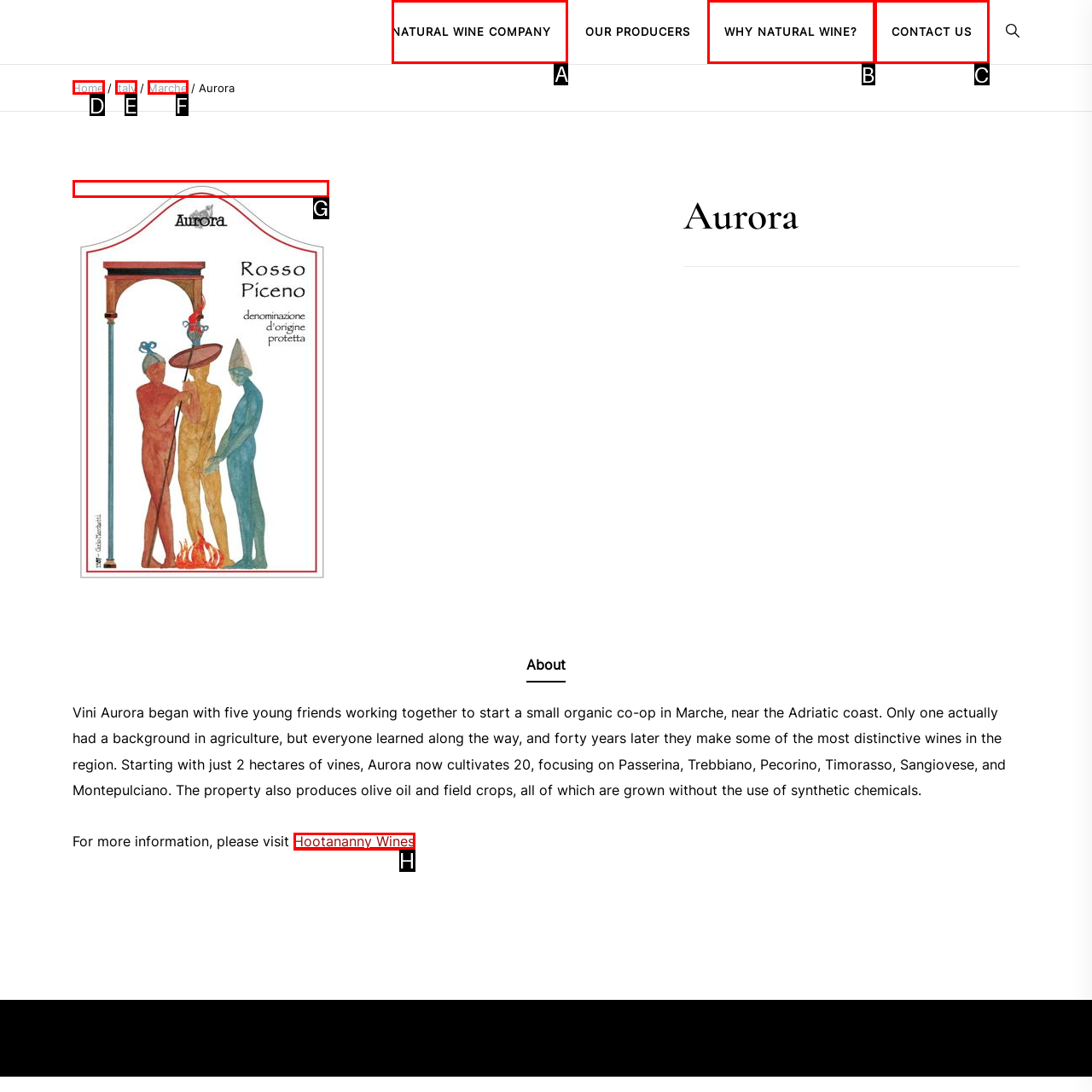Please indicate which option's letter corresponds to the task: Click on NATURAL WINE COMPANY by examining the highlighted elements in the screenshot.

A